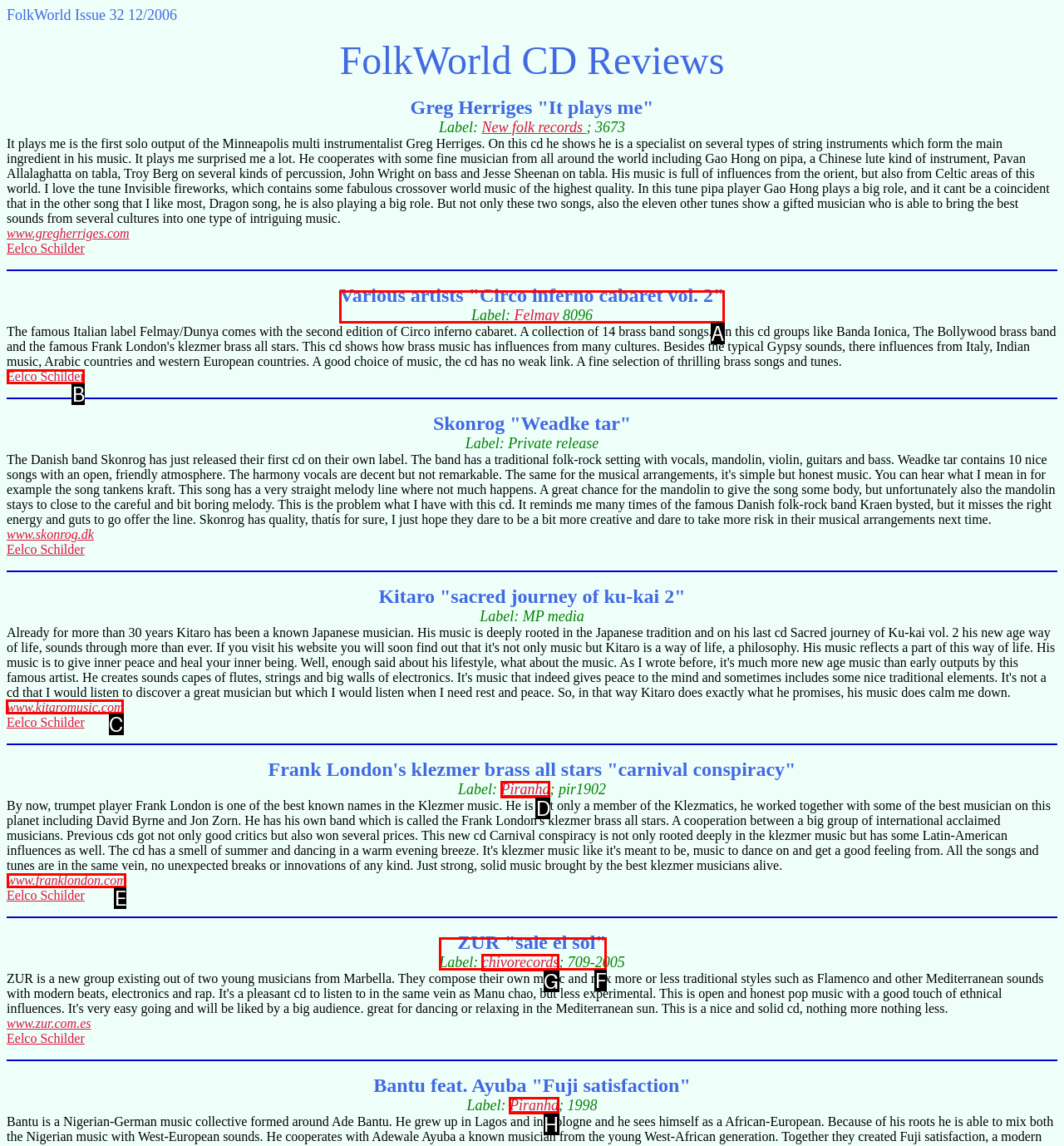Determine which option should be clicked to carry out this task: Visit the website of Kitaro
State the letter of the correct choice from the provided options.

C